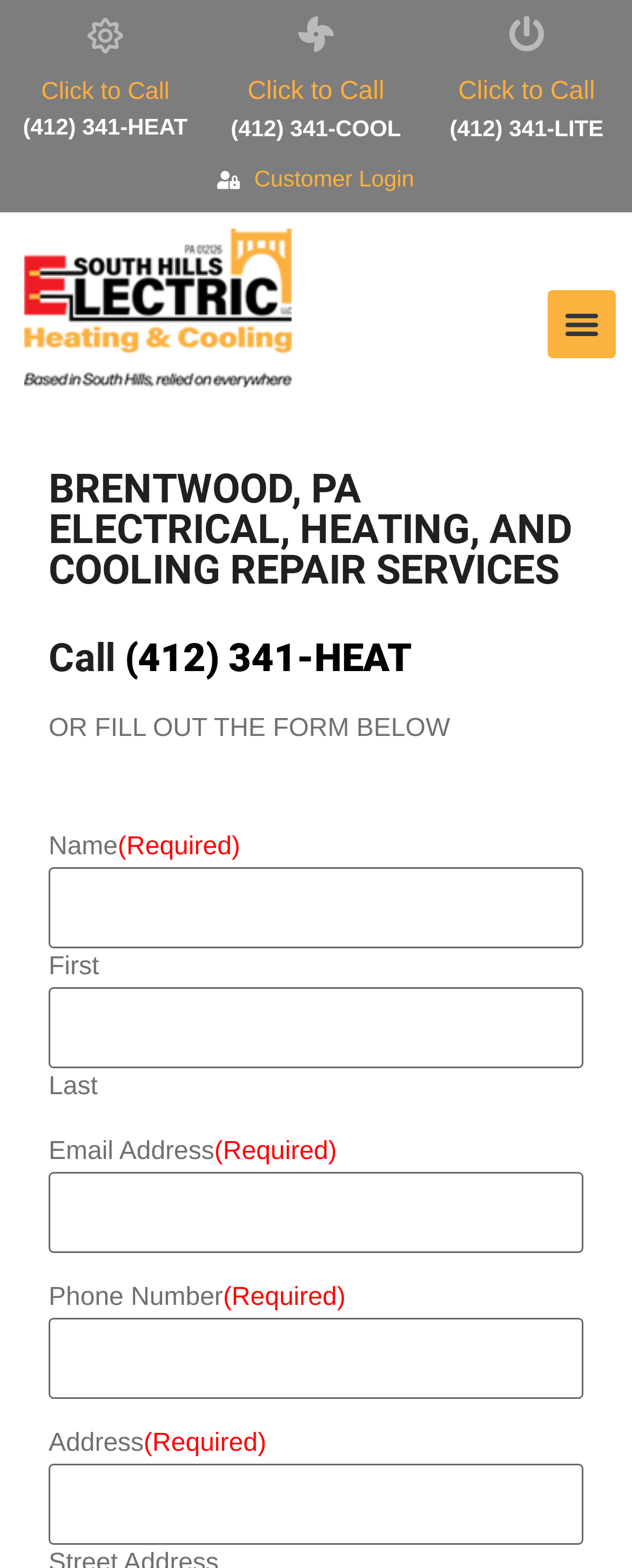Please mark the bounding box coordinates of the area that should be clicked to carry out the instruction: "Click customer login".

[0.026, 0.103, 0.974, 0.125]